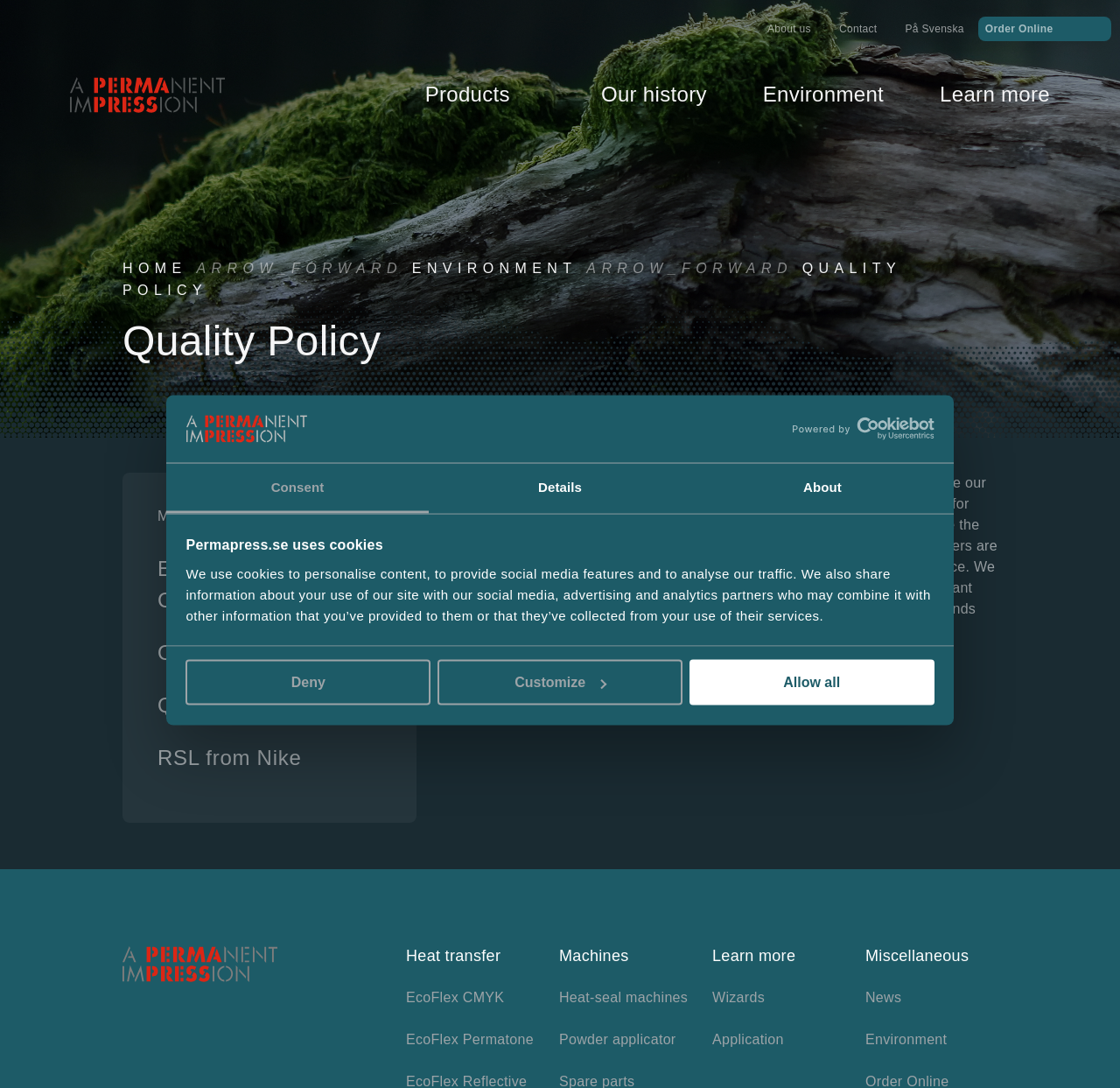Analyze the image and provide a detailed answer to the question: What type of products does Perma Press offer?

Based on the webpage content, it appears that Perma Press offers heat transfer products, as there are links to specific products such as 'EcoFlex CMYK' and 'EcoFlex Permatone', which suggest a focus on heat transfer technology.